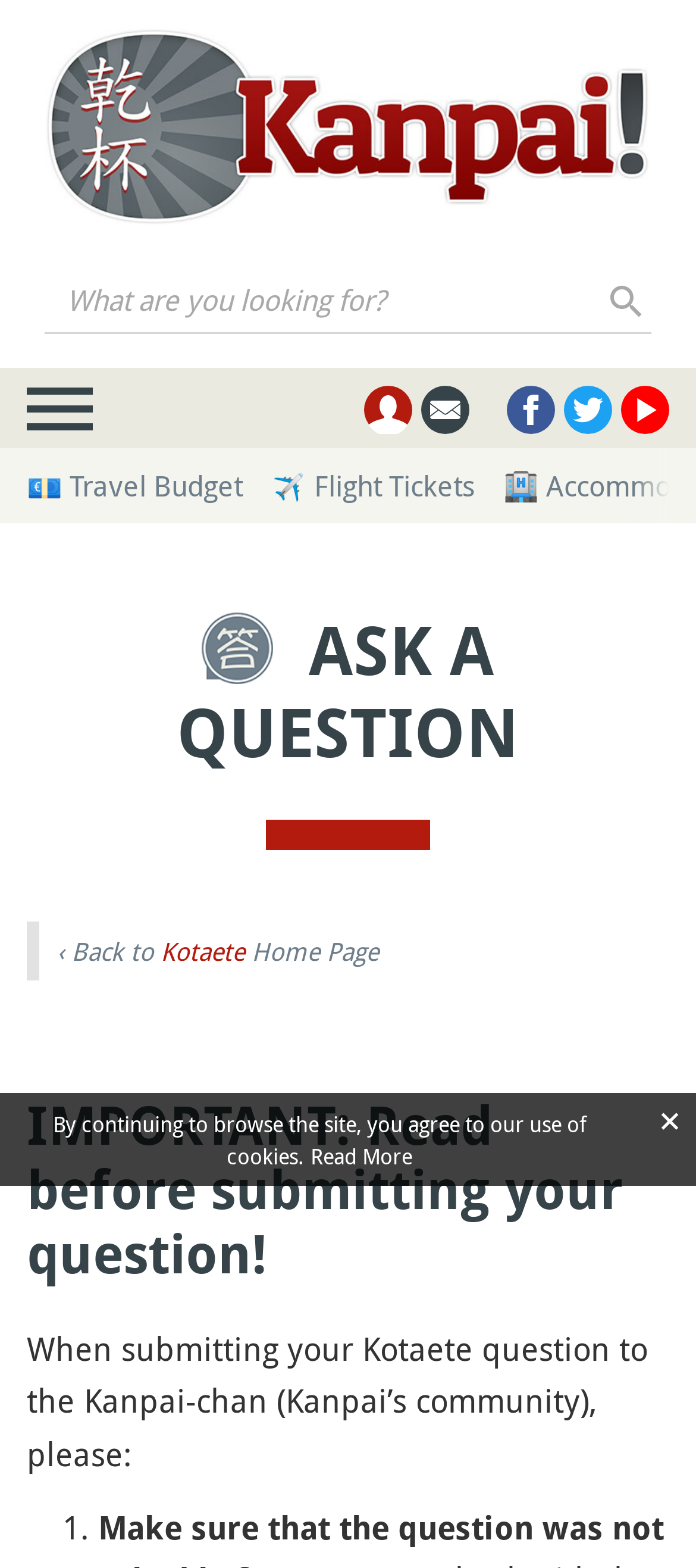Find and specify the bounding box coordinates that correspond to the clickable region for the instruction: "Ask a question".

[0.866, 0.17, 0.935, 0.213]